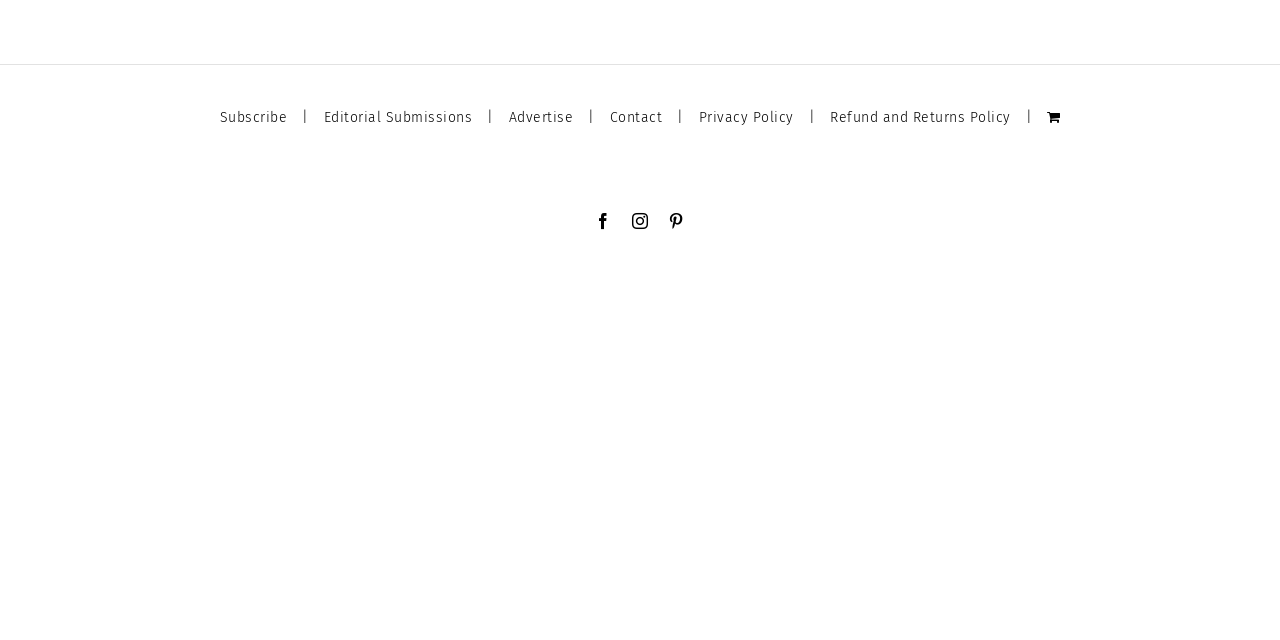From the element description Privacy Policy, predict the bounding box coordinates of the UI element. The coordinates must be specified in the format (top-left x, top-left y, bottom-right x, bottom-right y) and should be within the 0 to 1 range.

[0.546, 0.167, 0.648, 0.2]